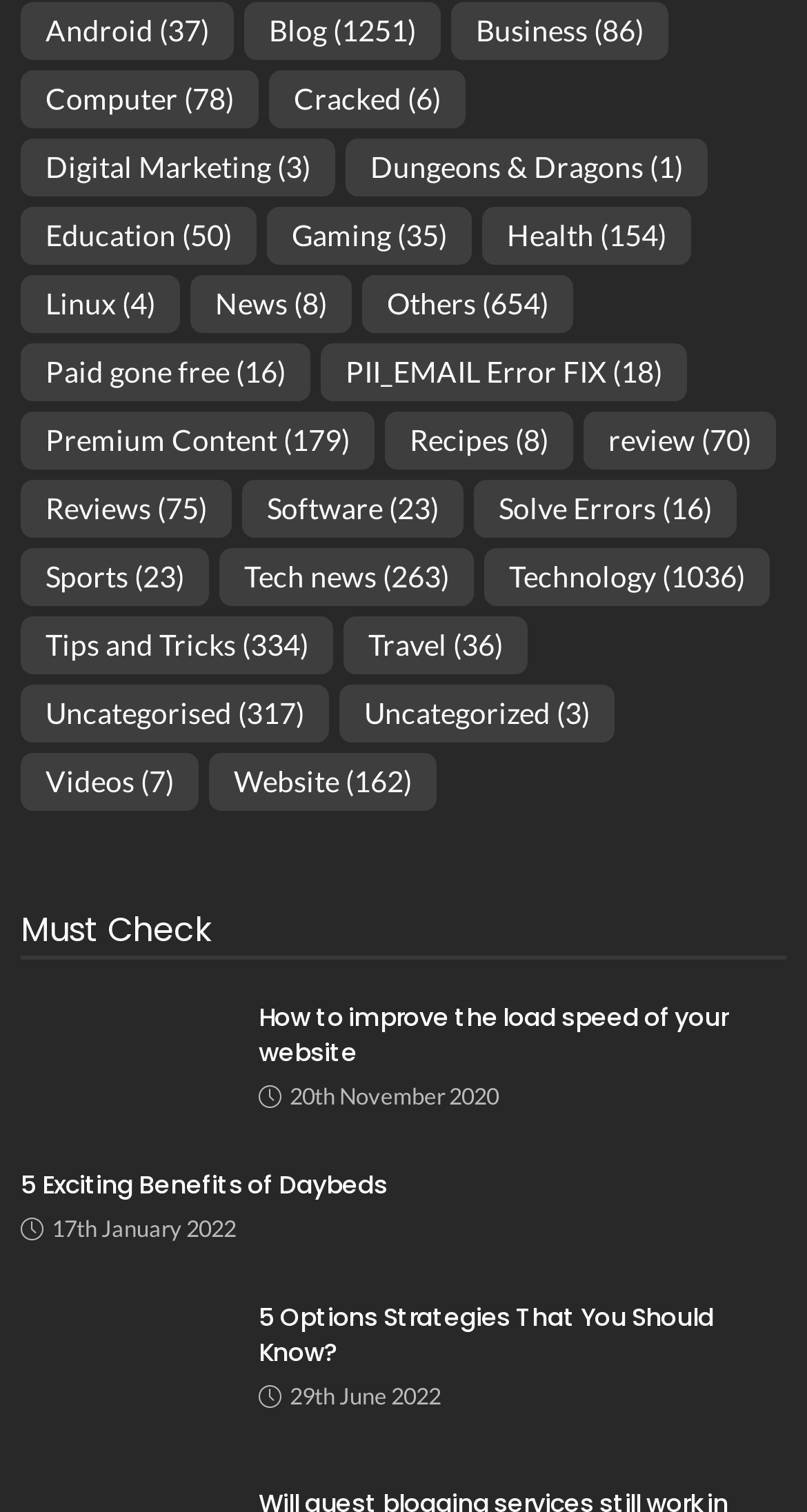Specify the bounding box coordinates of the element's region that should be clicked to achieve the following instruction: "Learn about 'Paid gone free'". The bounding box coordinates consist of four float numbers between 0 and 1, in the format [left, top, right, bottom].

[0.026, 0.228, 0.385, 0.266]